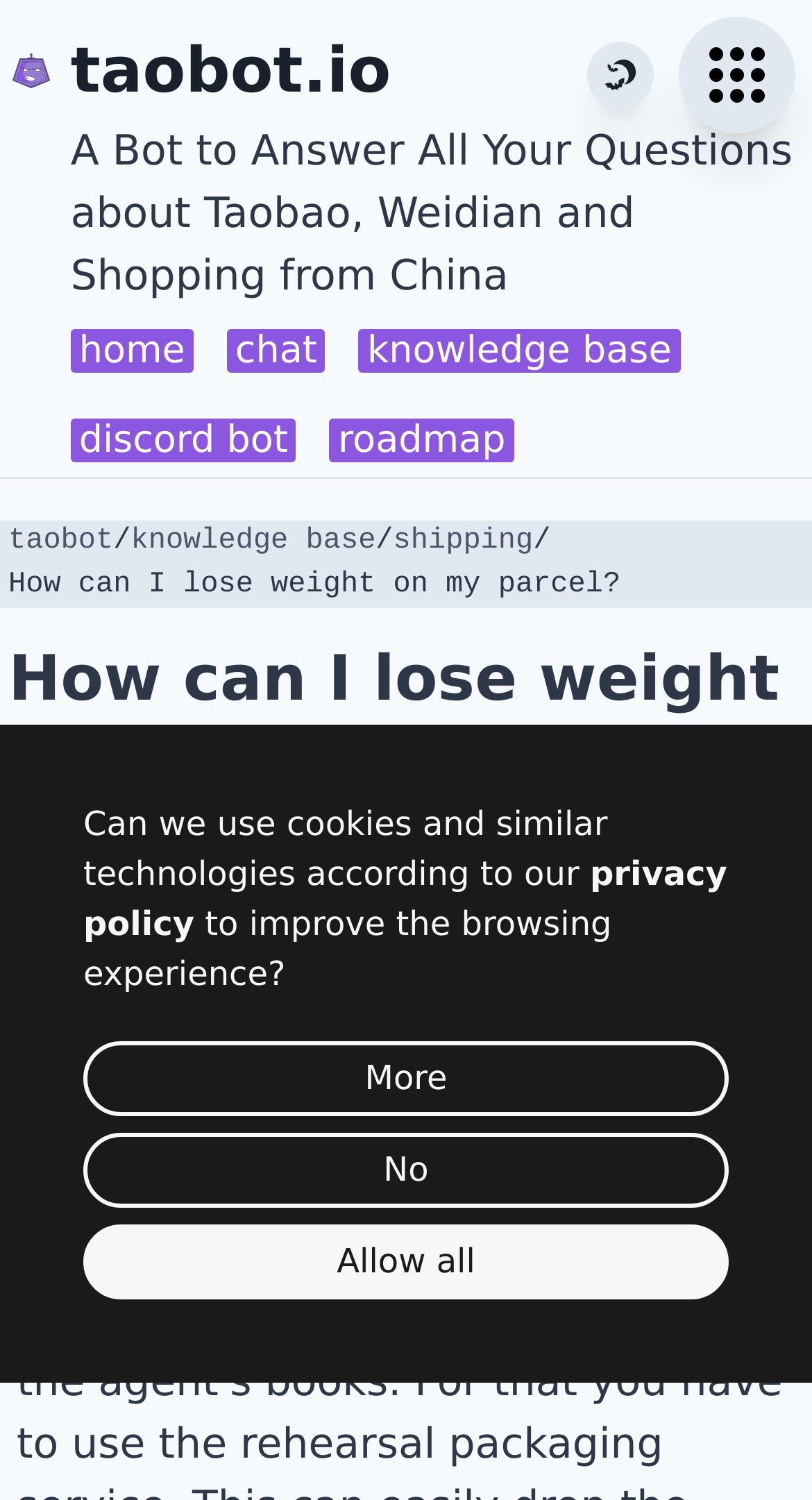Refer to the image and provide an in-depth answer to the question:
What is the purpose of the website?

The purpose of the website can be found in the static text below the website logo, which says 'A Bot to Answer All Your Questions about Taobao, Weidian and Shopping from China'.